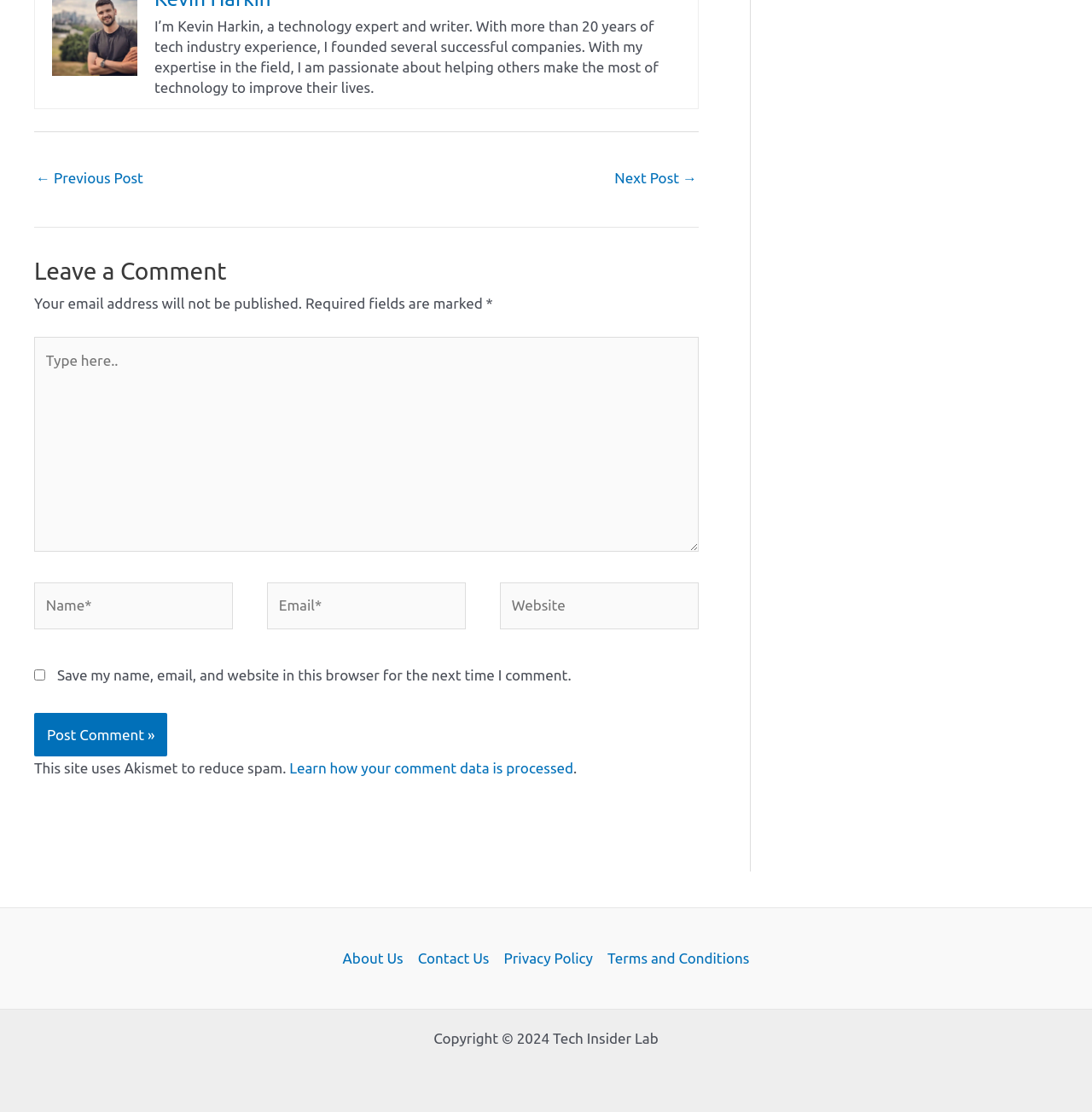Locate the bounding box coordinates of the clickable area needed to fulfill the instruction: "Learn how your comment data is processed".

[0.265, 0.683, 0.525, 0.698]